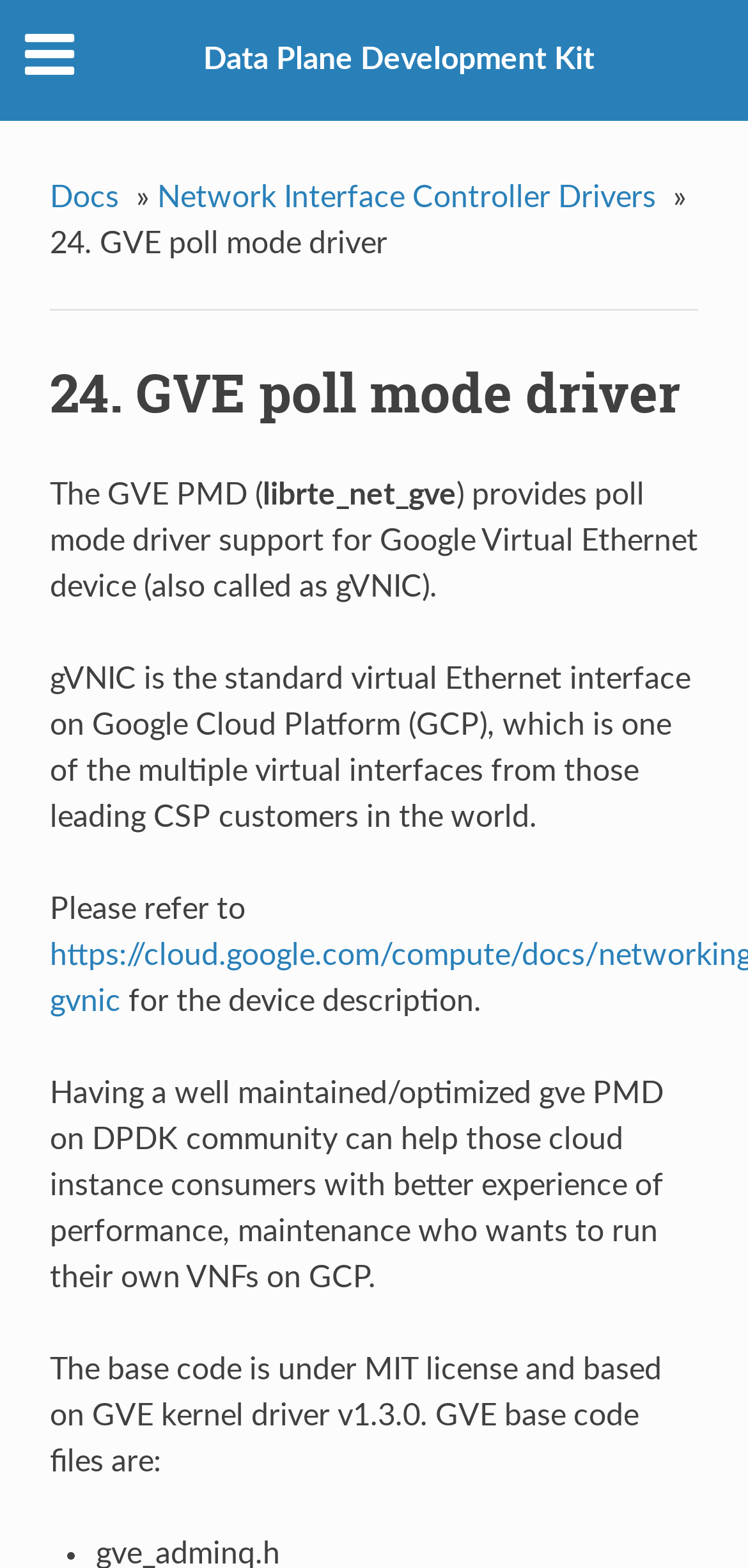Look at the image and write a detailed answer to the question: 
What is the name of the device supported by the GVE PMD?

The GVE PMD provides poll mode driver support for Google Virtual Ethernet device, also called as gVNIC, which is the standard virtual Ethernet interface on Google Cloud Platform (GCP).